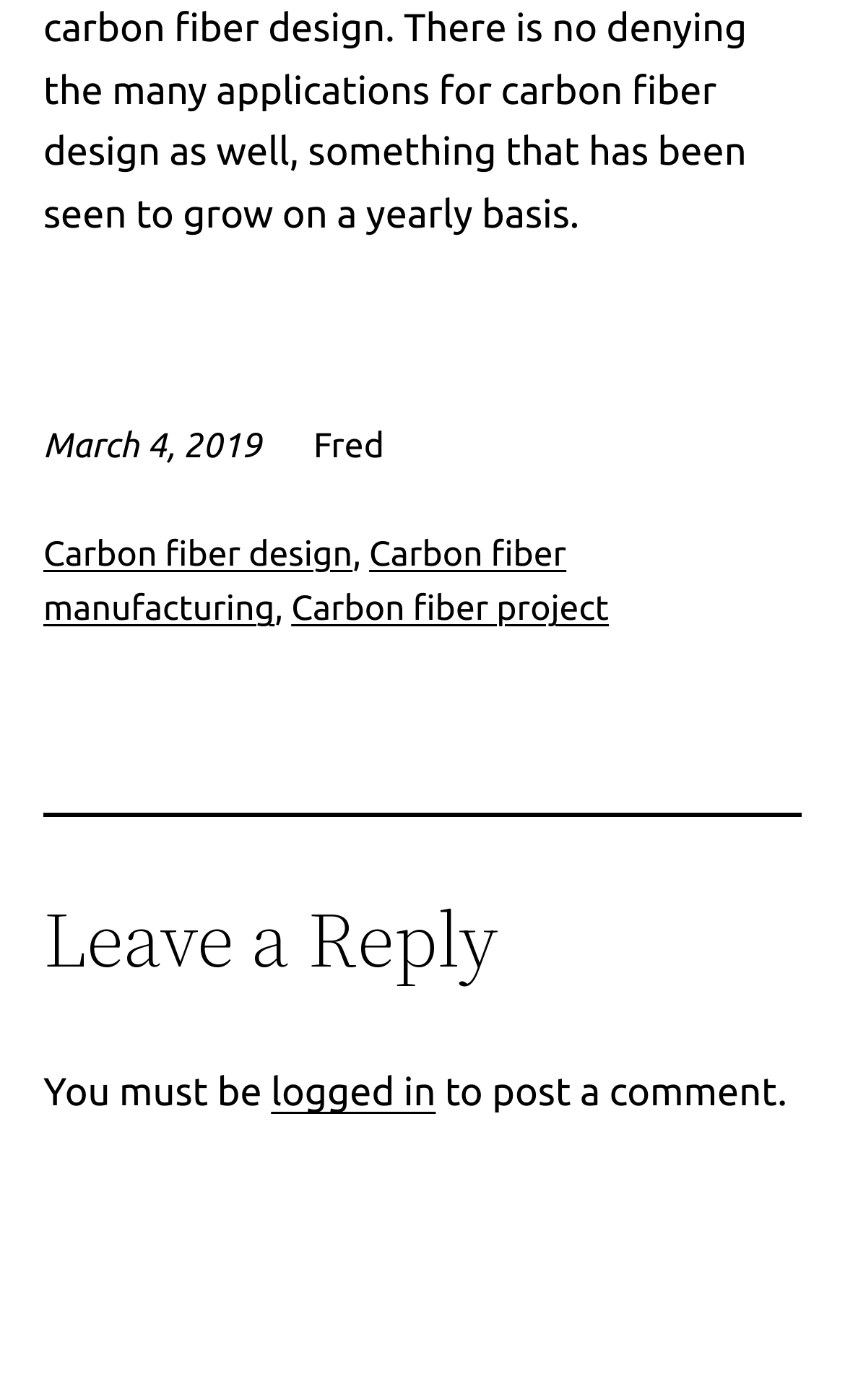Reply to the question with a single word or phrase:
What is the purpose of the separator element?

To separate sections